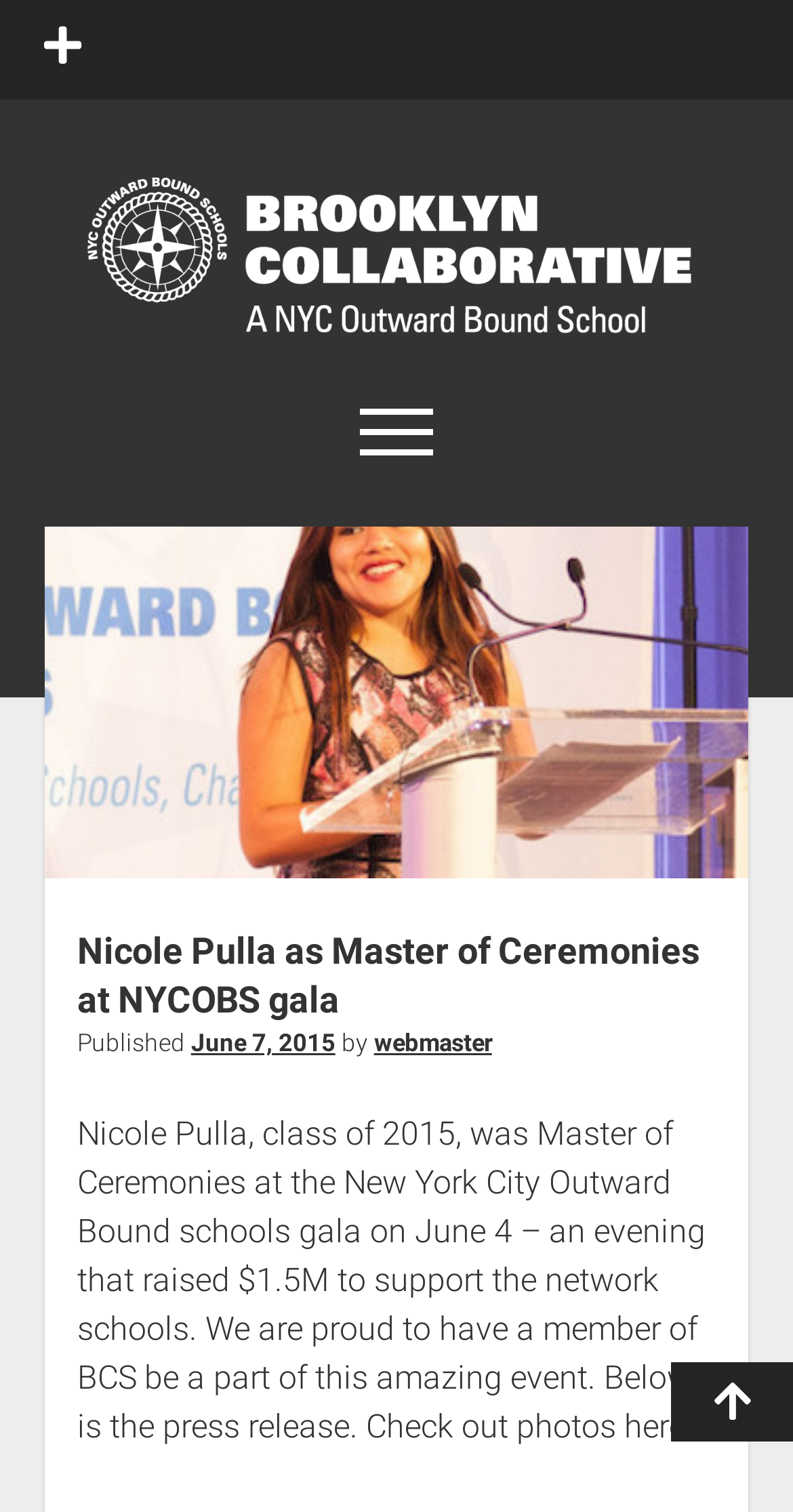Identify the bounding box coordinates of the section that should be clicked to achieve the task described: "Scroll to the top".

[0.846, 0.901, 1.0, 0.953]